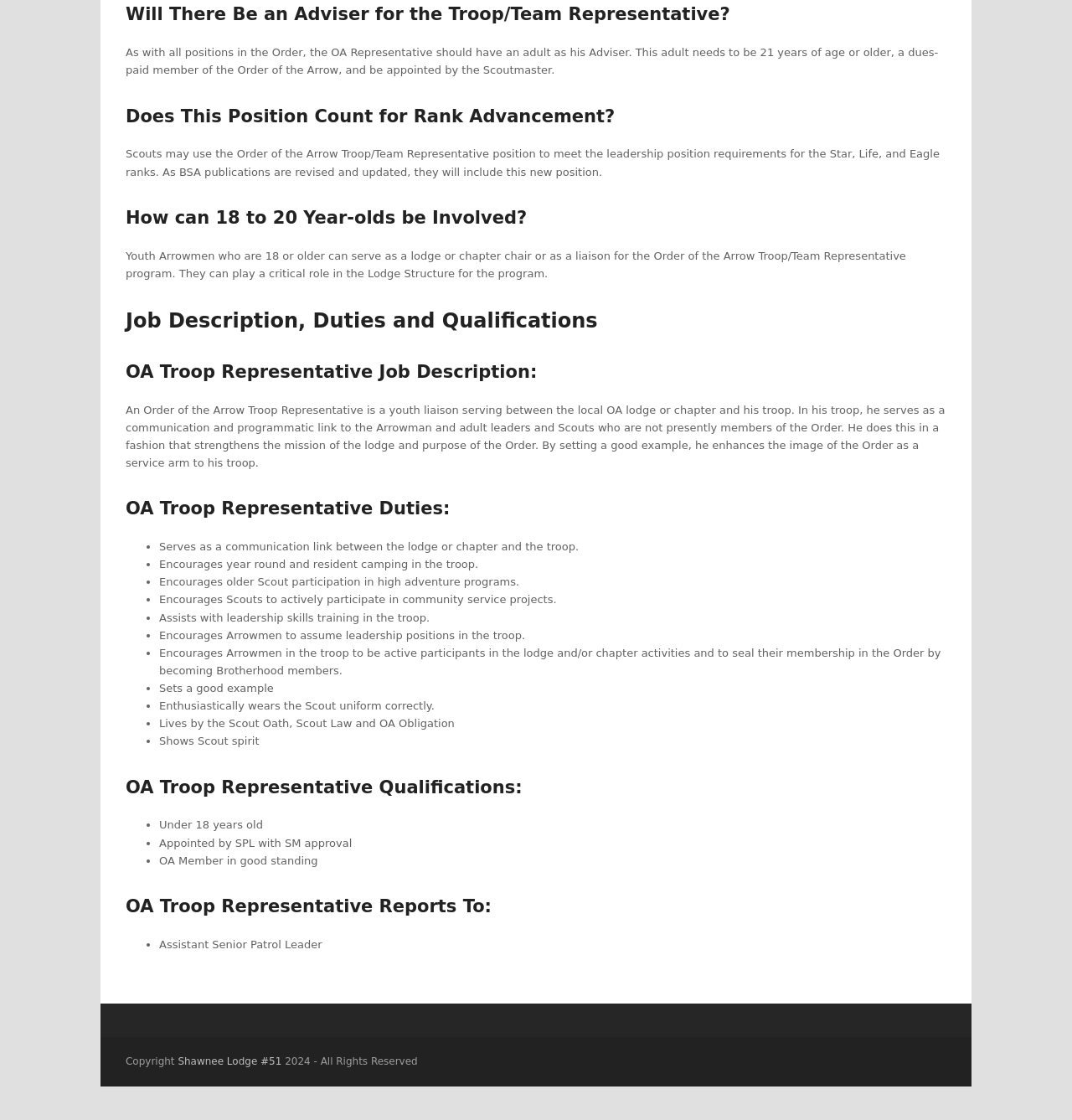What is the role of the OA Representative?
Look at the image and respond to the question as thoroughly as possible.

The OA Representative serves as a communication and programmatic link between the local OA lodge or chapter and his troop, strengthening the mission of the lodge and purpose of the Order.